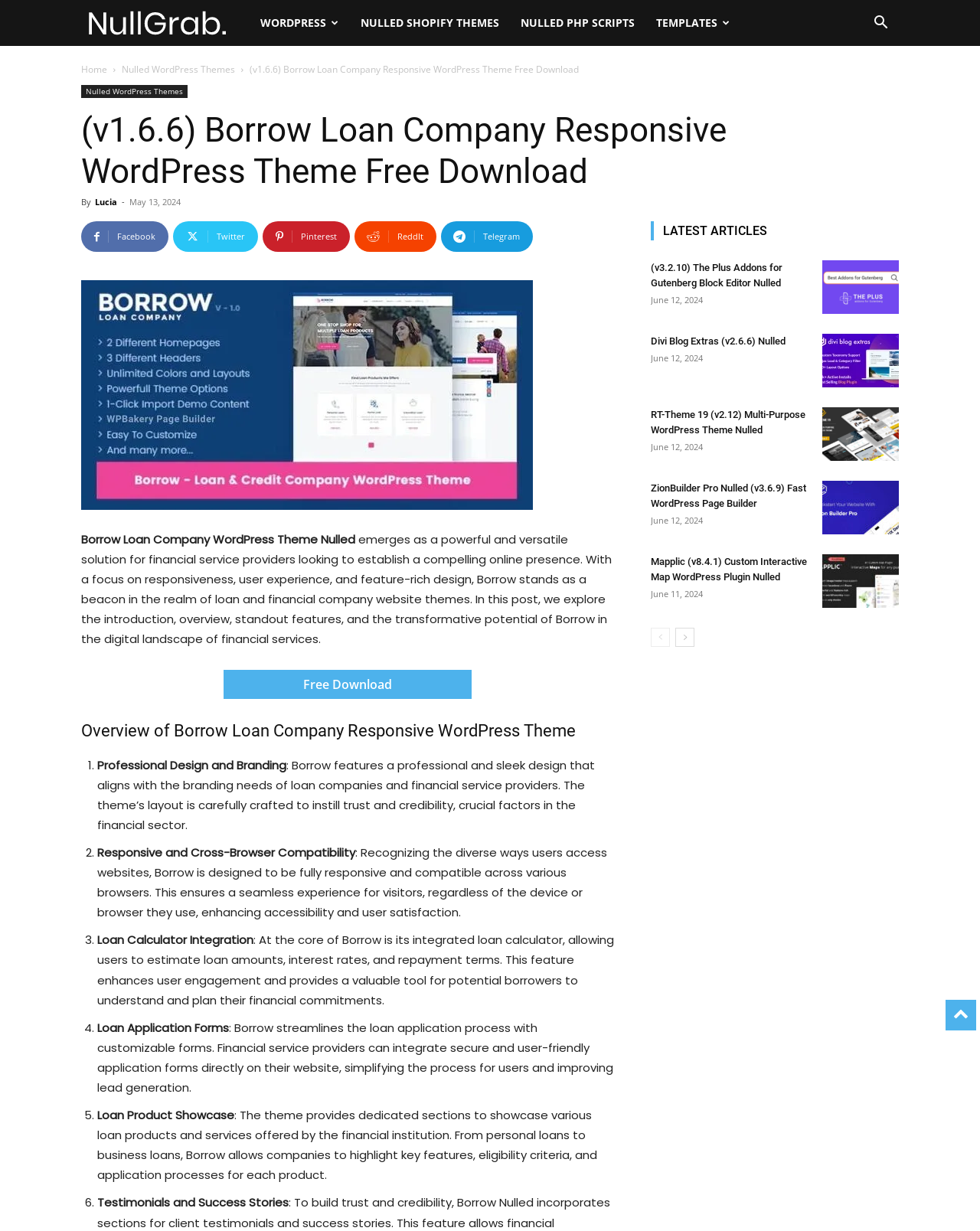Please determine the bounding box coordinates of the element's region to click in order to carry out the following instruction: "Read the 'Overview of Borrow Loan Company Responsive WordPress Theme'". The coordinates should be four float numbers between 0 and 1, i.e., [left, top, right, bottom].

[0.083, 0.584, 0.627, 0.603]